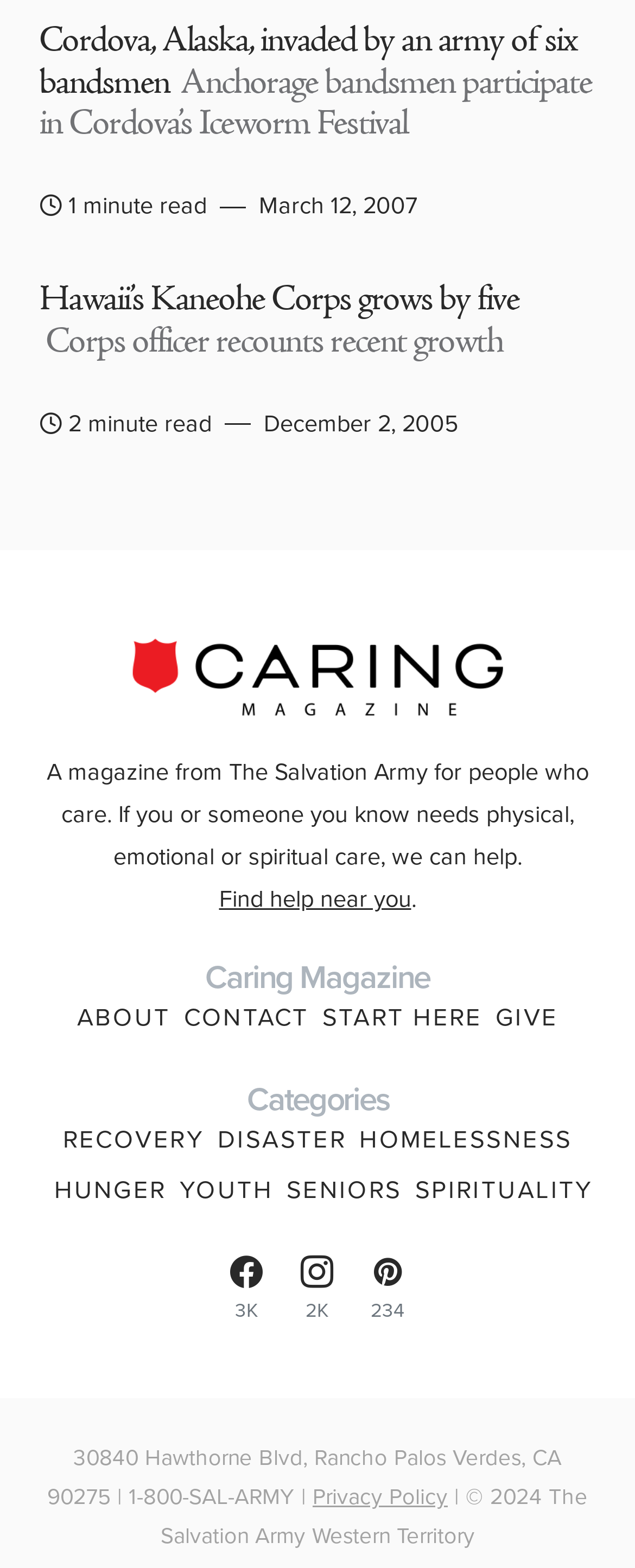Could you highlight the region that needs to be clicked to execute the instruction: "Claim your profile"?

None